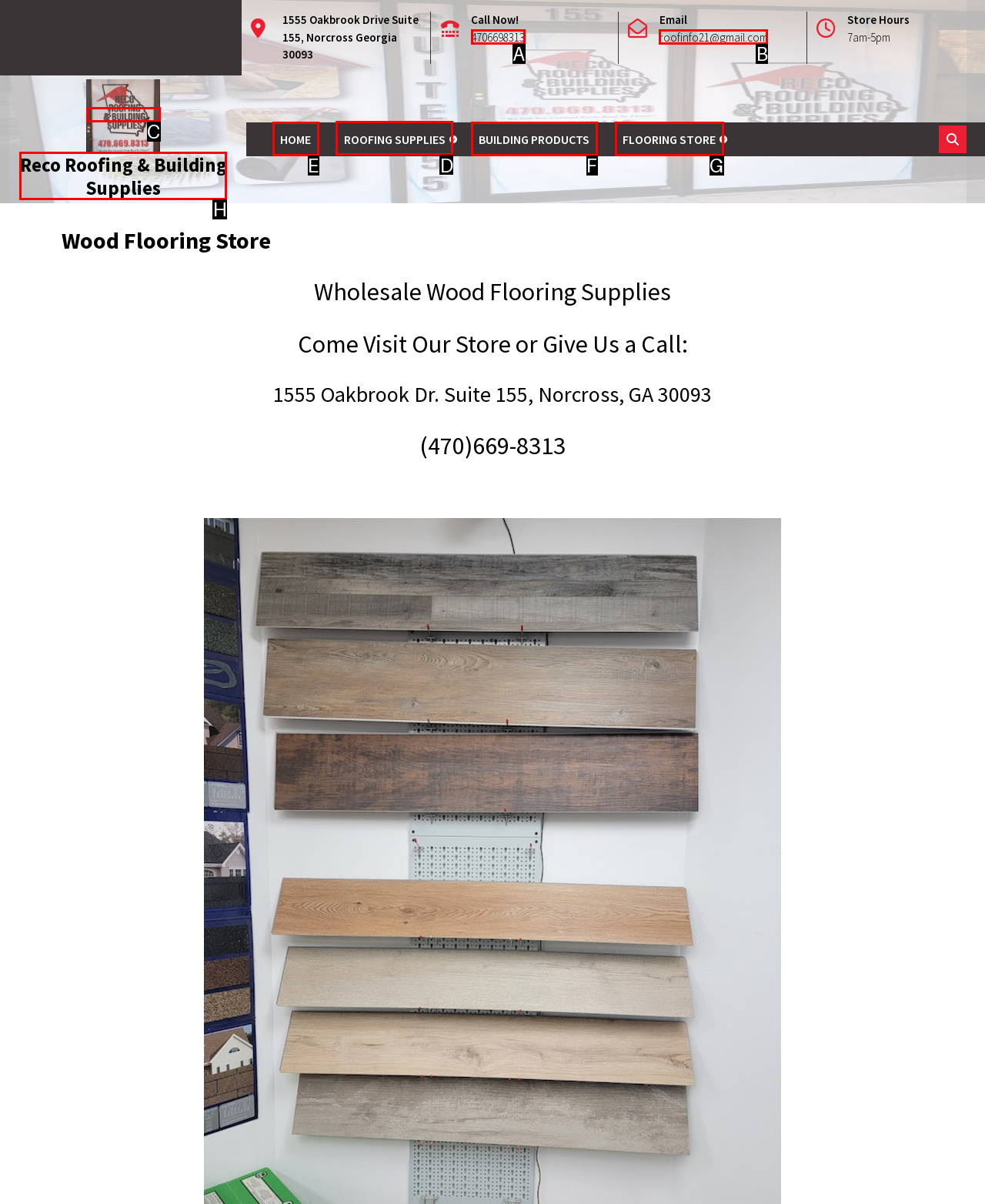Please identify the correct UI element to click for the task: Search for roofing supplies Respond with the letter of the appropriate option.

D